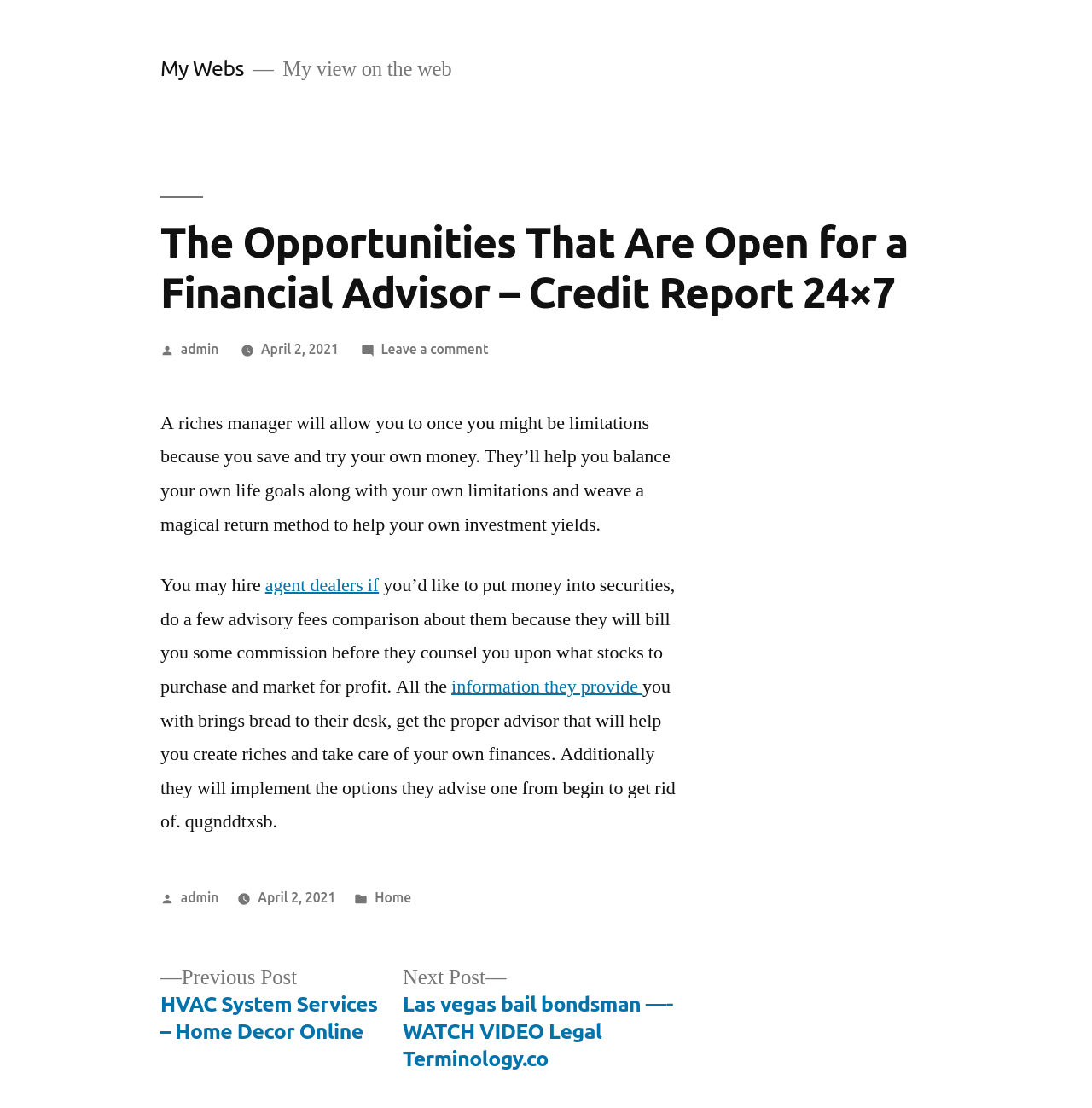Can you pinpoint the bounding box coordinates for the clickable element required for this instruction: "Click on the 'My Webs' link"? The coordinates should be four float numbers between 0 and 1, i.e., [left, top, right, bottom].

[0.147, 0.051, 0.223, 0.072]